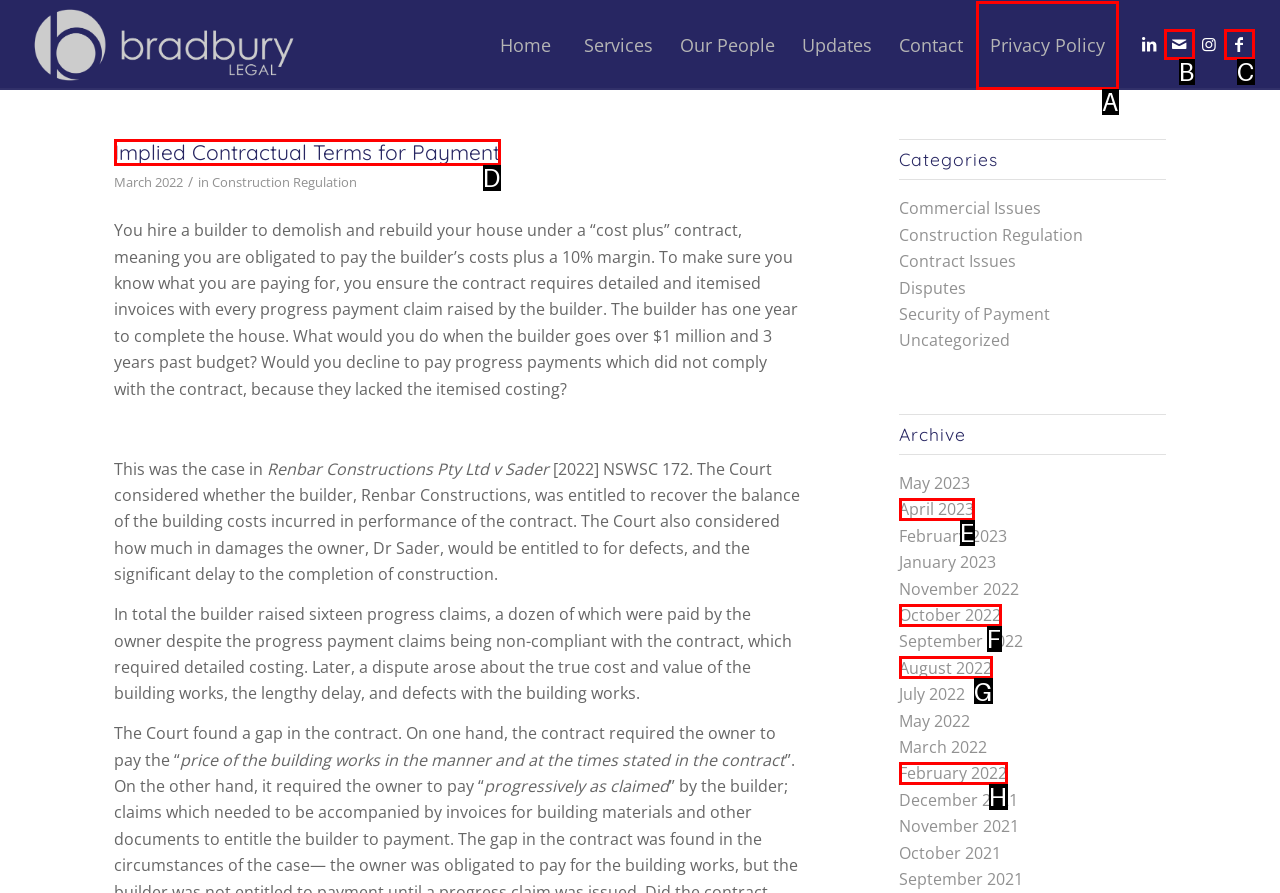Based on the element described as: Implied Contractual Terms for Payment
Find and respond with the letter of the correct UI element.

D